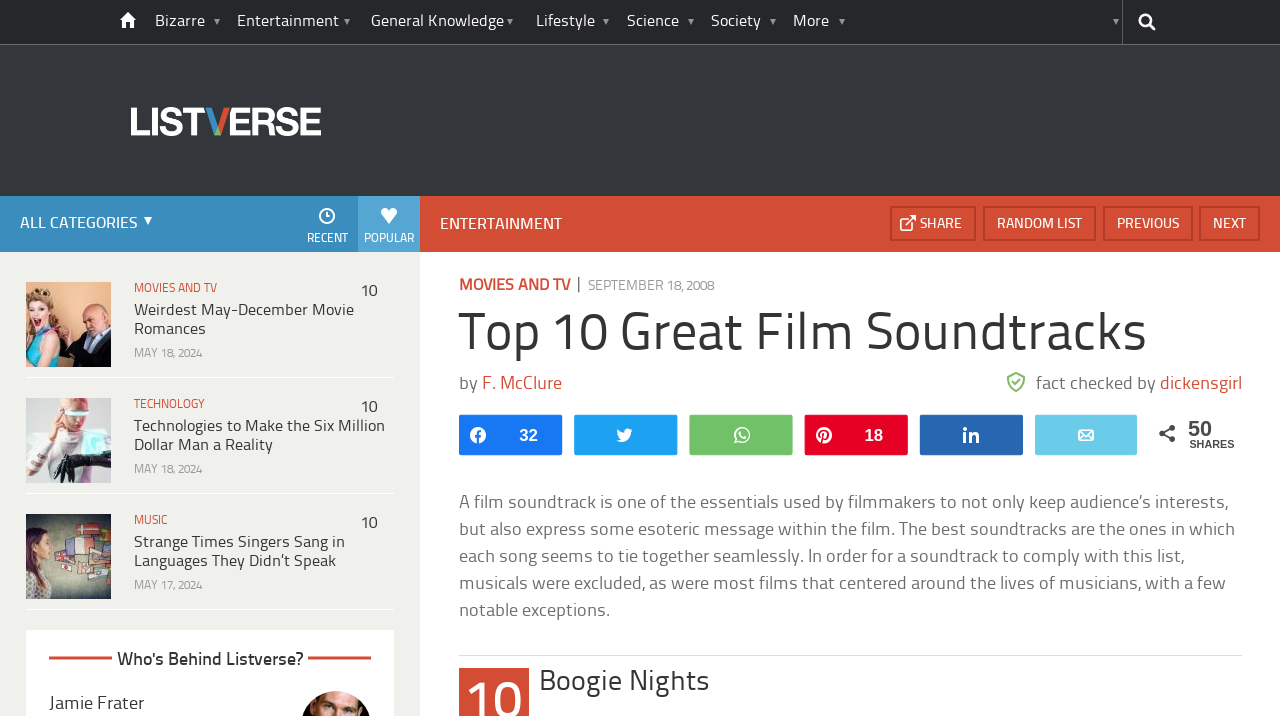Find the bounding box coordinates for the area you need to click to carry out the instruction: "Share the list on WhatsApp". The coordinates should be four float numbers between 0 and 1, indicated as [left, top, right, bottom].

[0.524, 0.653, 0.579, 0.703]